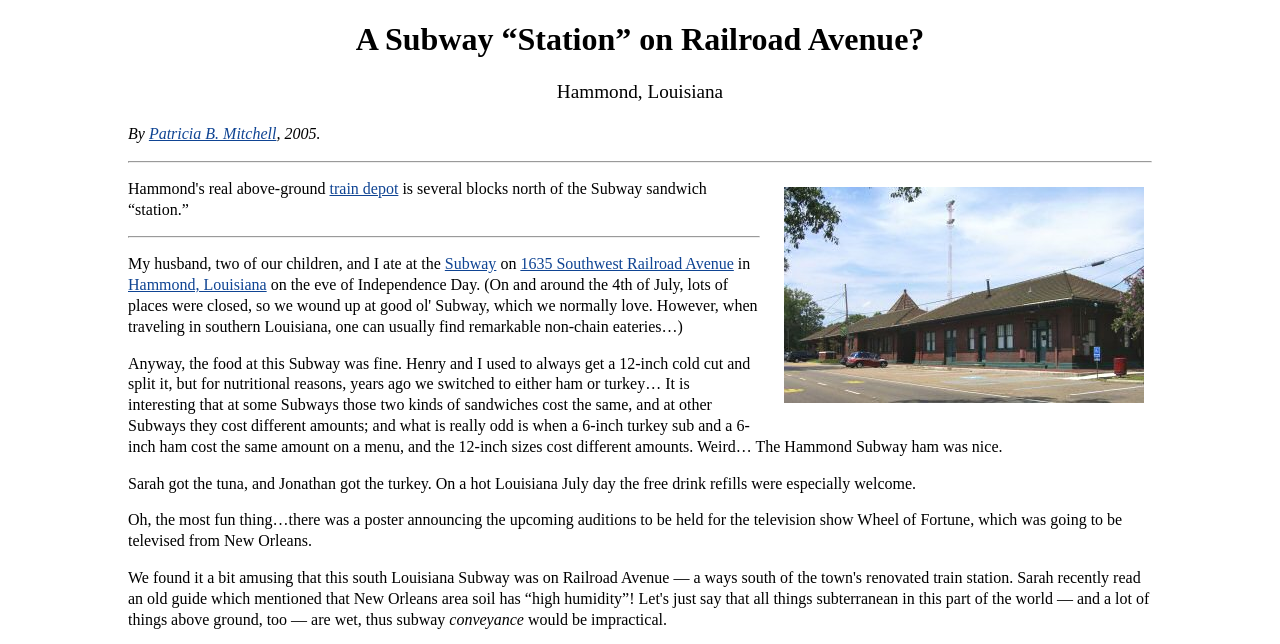What TV show is mentioned in the article as having upcoming auditions? Using the information from the screenshot, answer with a single word or phrase.

Wheel of Fortune